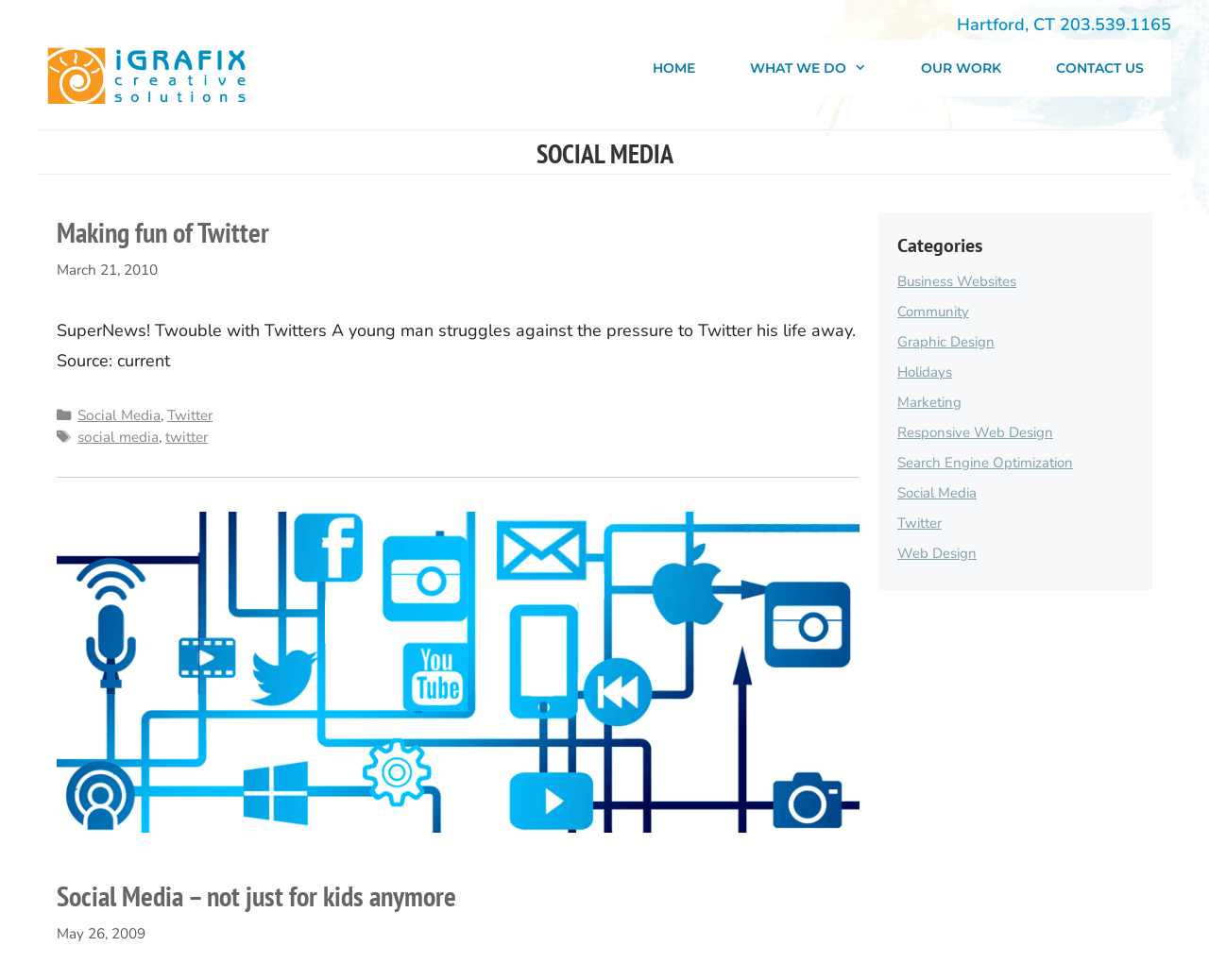Reply to the question with a single word or phrase:
What is the company's location?

Hartford, CT